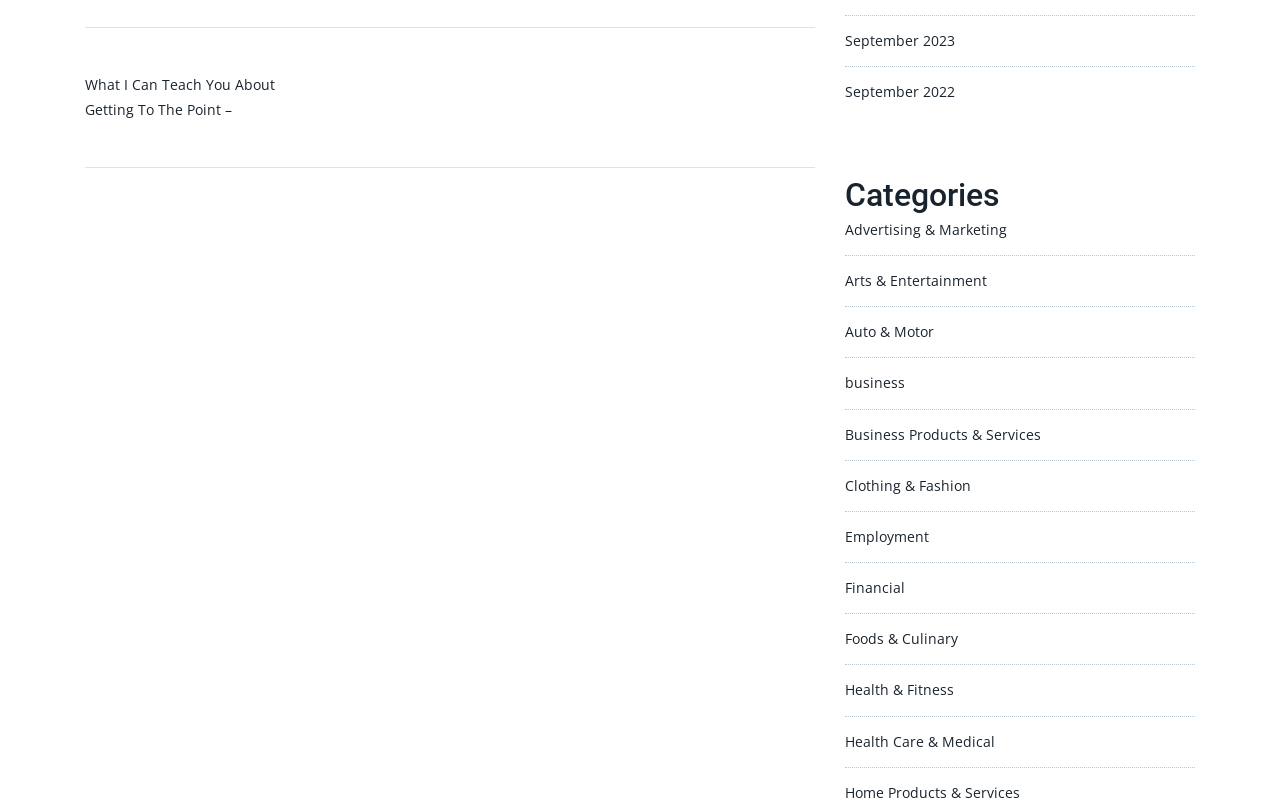Locate the coordinates of the bounding box for the clickable region that fulfills this instruction: "Click on 'School uniform manufacturer'".

None